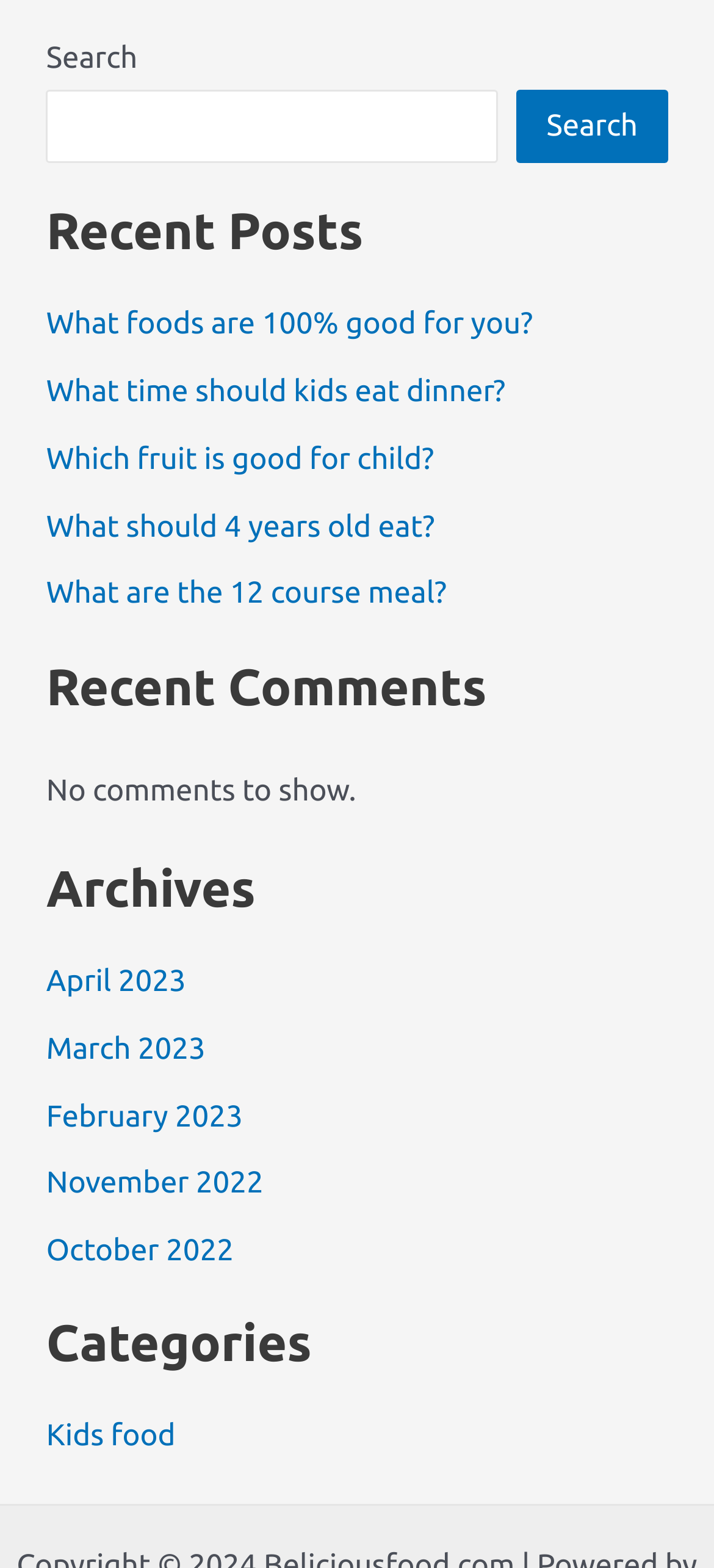Please answer the following question using a single word or phrase: How many search elements are there?

3